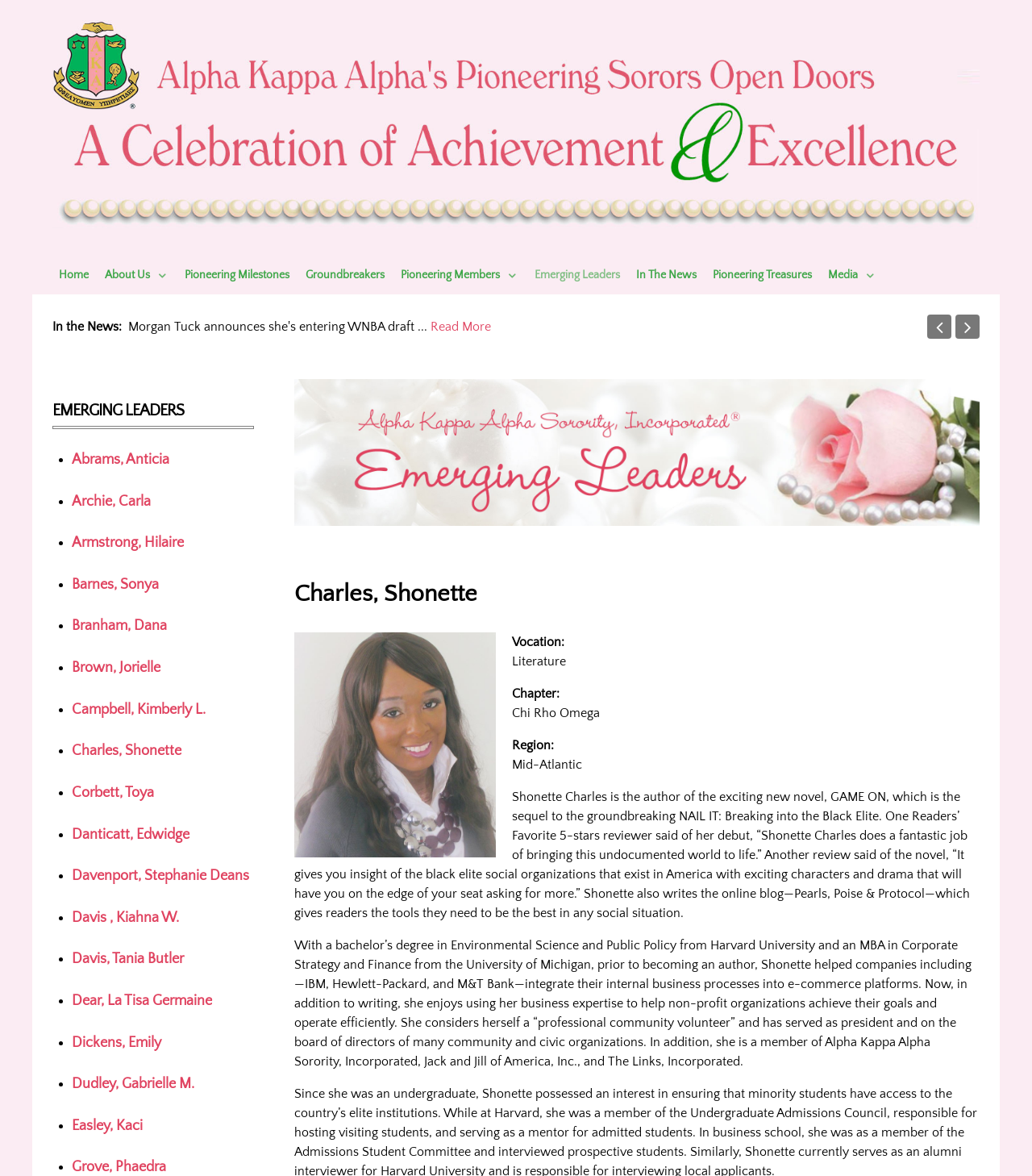Please mark the bounding box coordinates of the area that should be clicked to carry out the instruction: "View Emerging Leaders".

[0.051, 0.333, 0.246, 0.365]